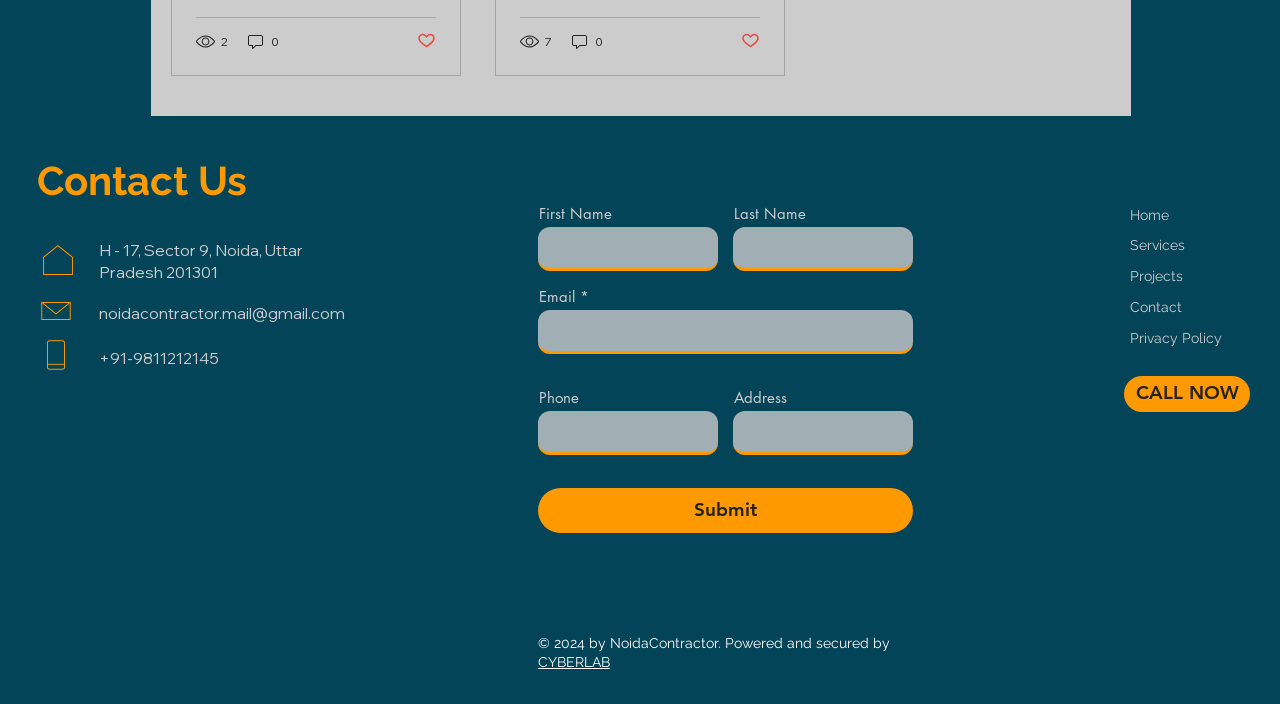What is the company's phone number?
Using the information presented in the image, please offer a detailed response to the question.

I found the company's phone number by looking at the contact information section on the webpage, where it lists the phone number as +91-9811212145.